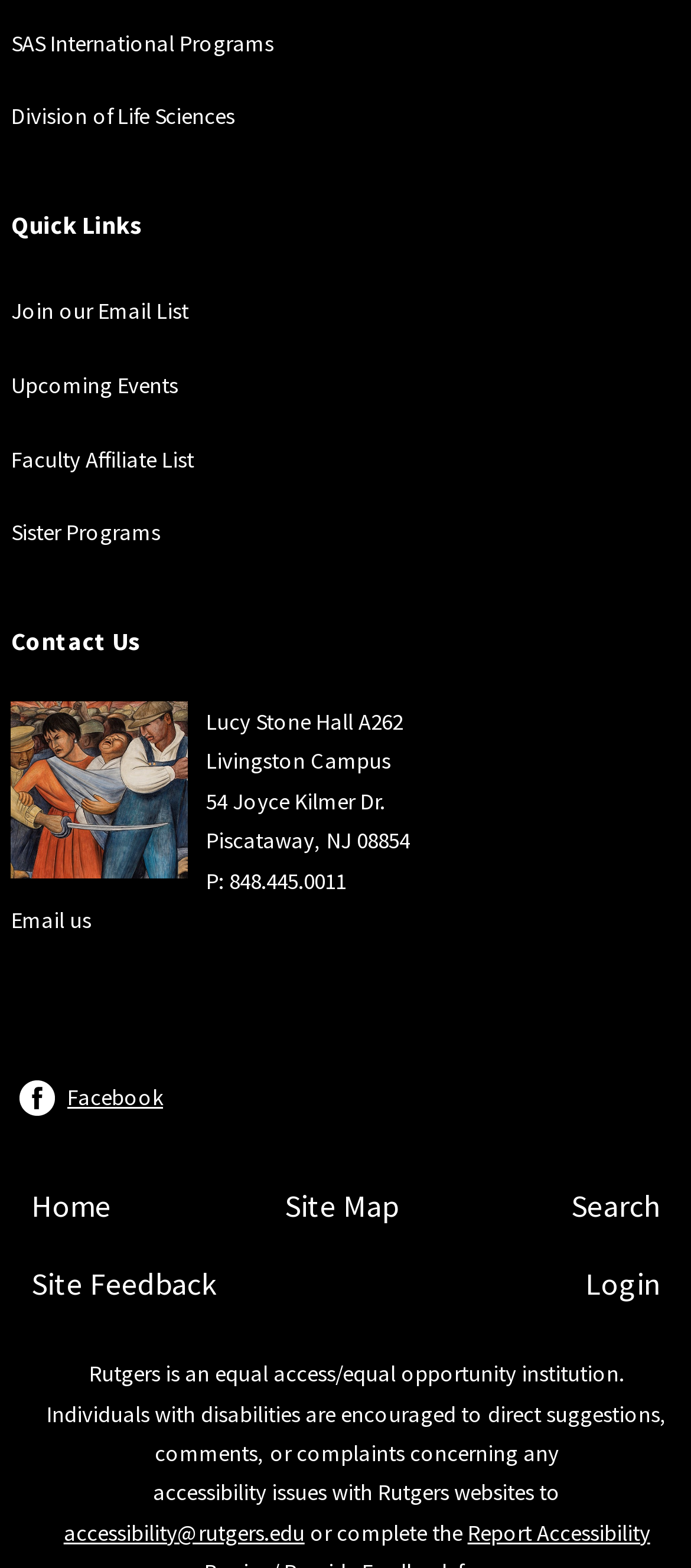Find the bounding box coordinates of the area that needs to be clicked in order to achieve the following instruction: "Login to the system". The coordinates should be specified as four float numbers between 0 and 1, i.e., [left, top, right, bottom].

[0.847, 0.804, 0.955, 0.834]